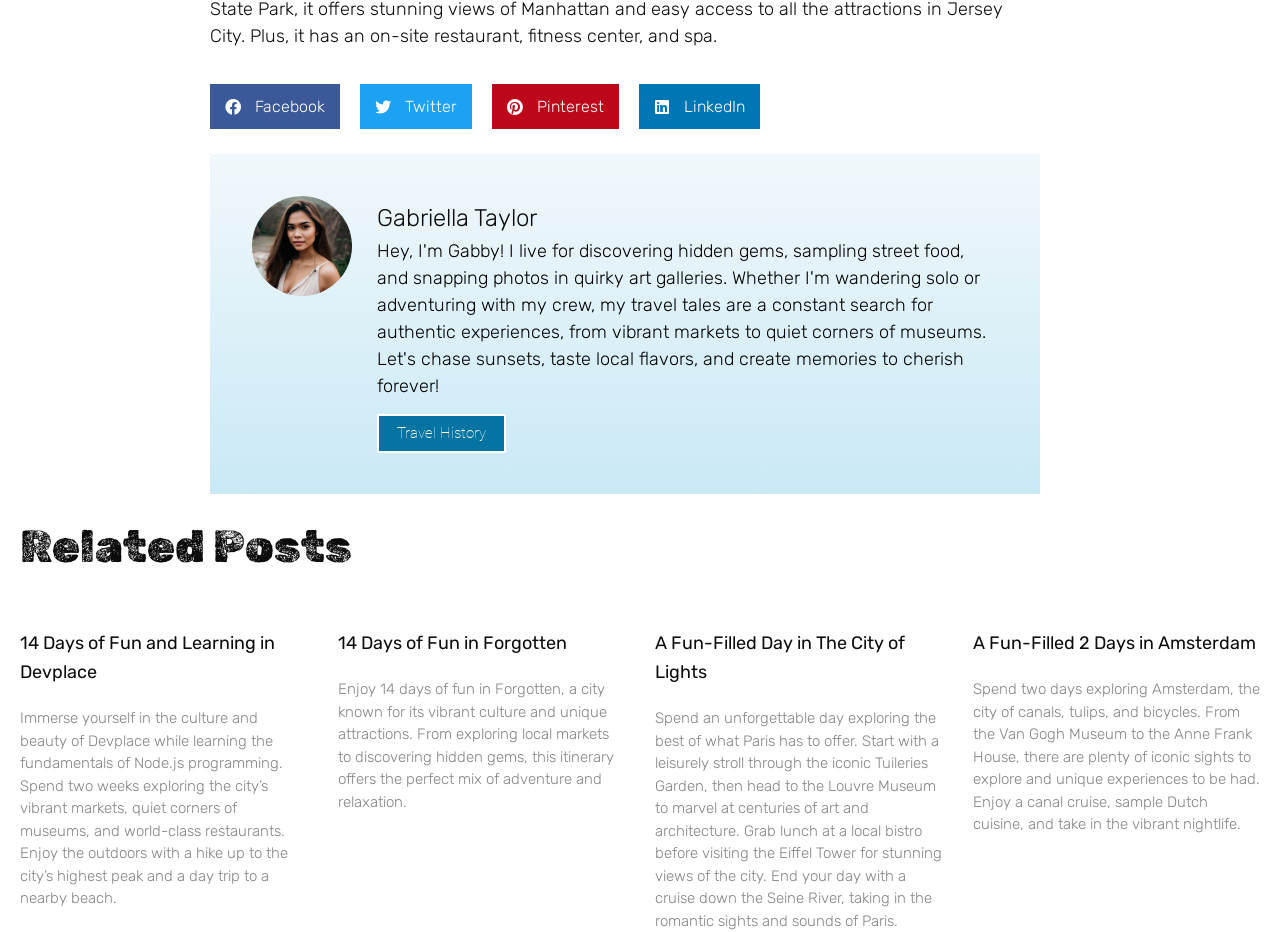What is the name of the museum mentioned in the post 'A Fun-Filled Day in The City of Lights'?
Based on the image, provide a one-word or brief-phrase response.

Louvre Museum